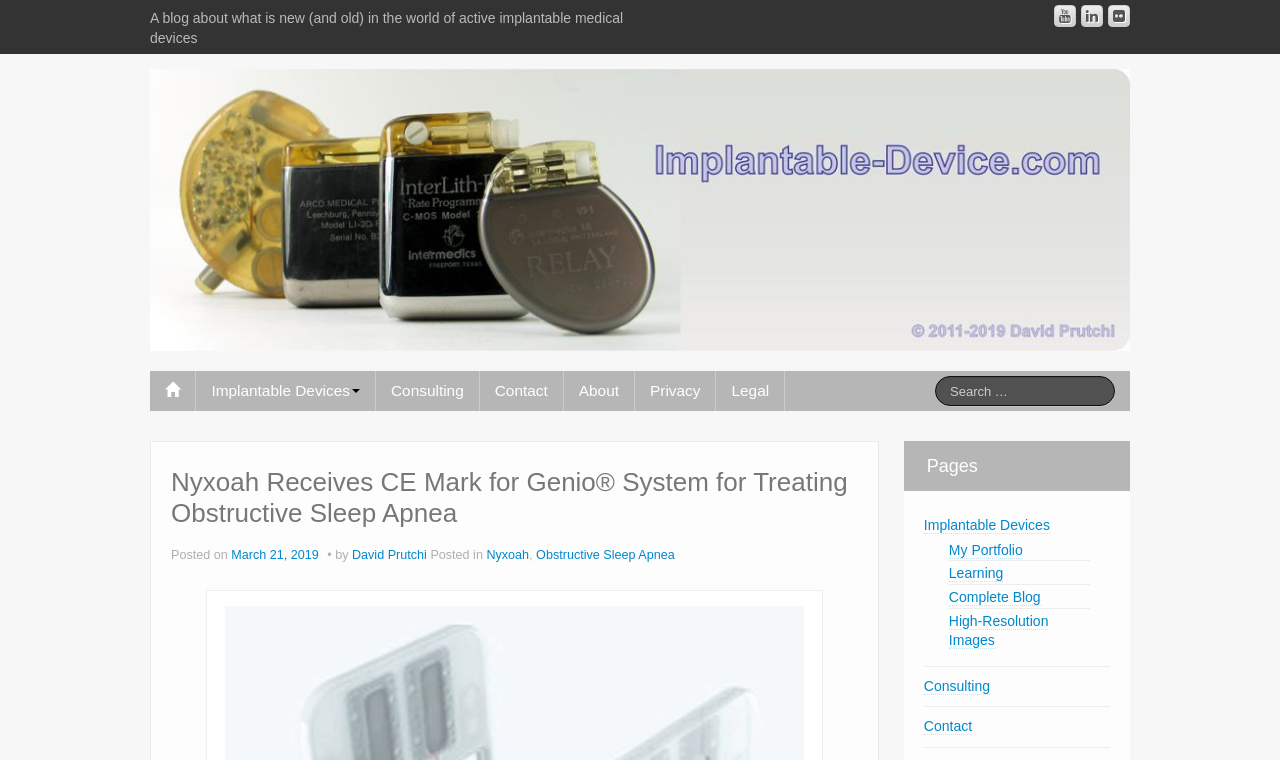Determine the bounding box coordinates for the HTML element described here: "Consulting".

[0.294, 0.488, 0.374, 0.541]